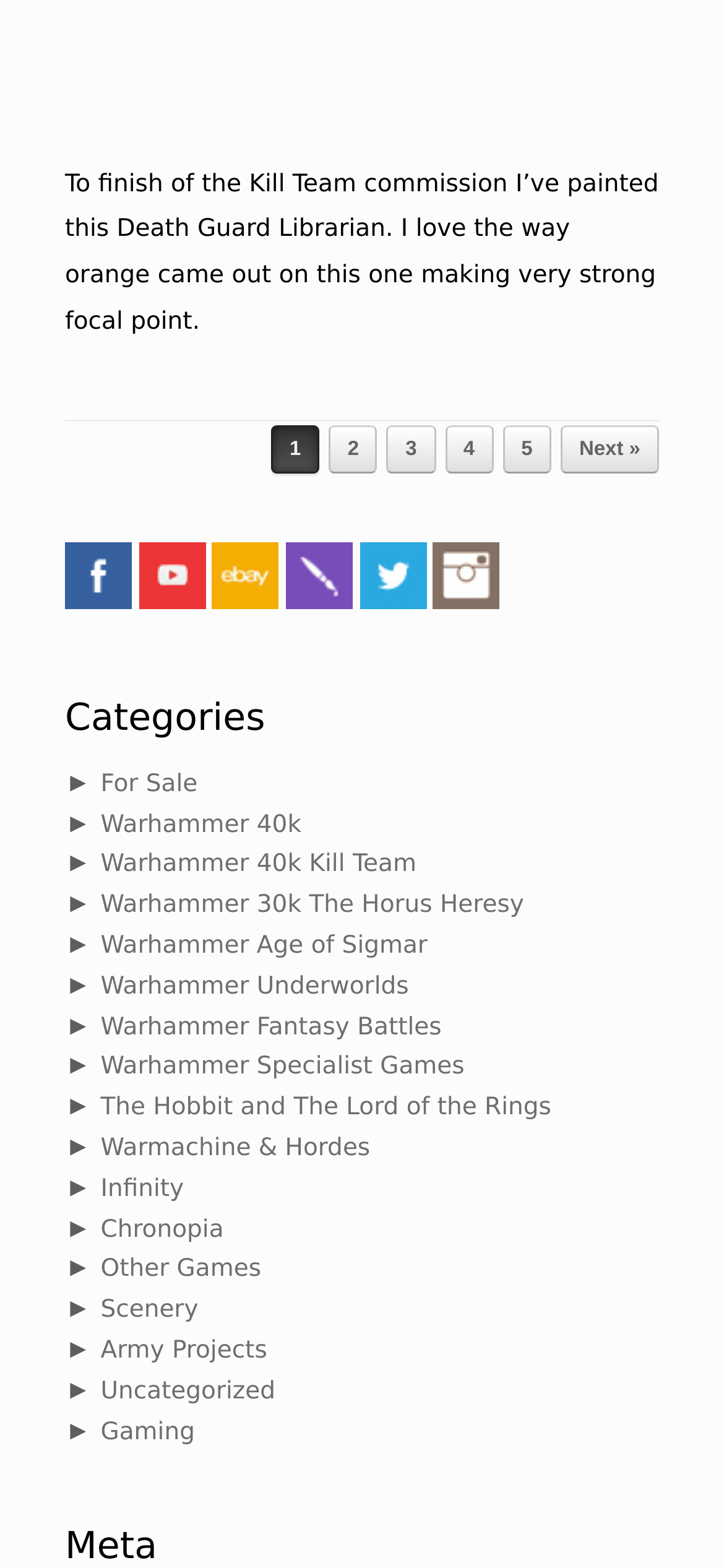Use one word or a short phrase to answer the question provided: 
What is the category with the most sub-links?

Warhammer 40k